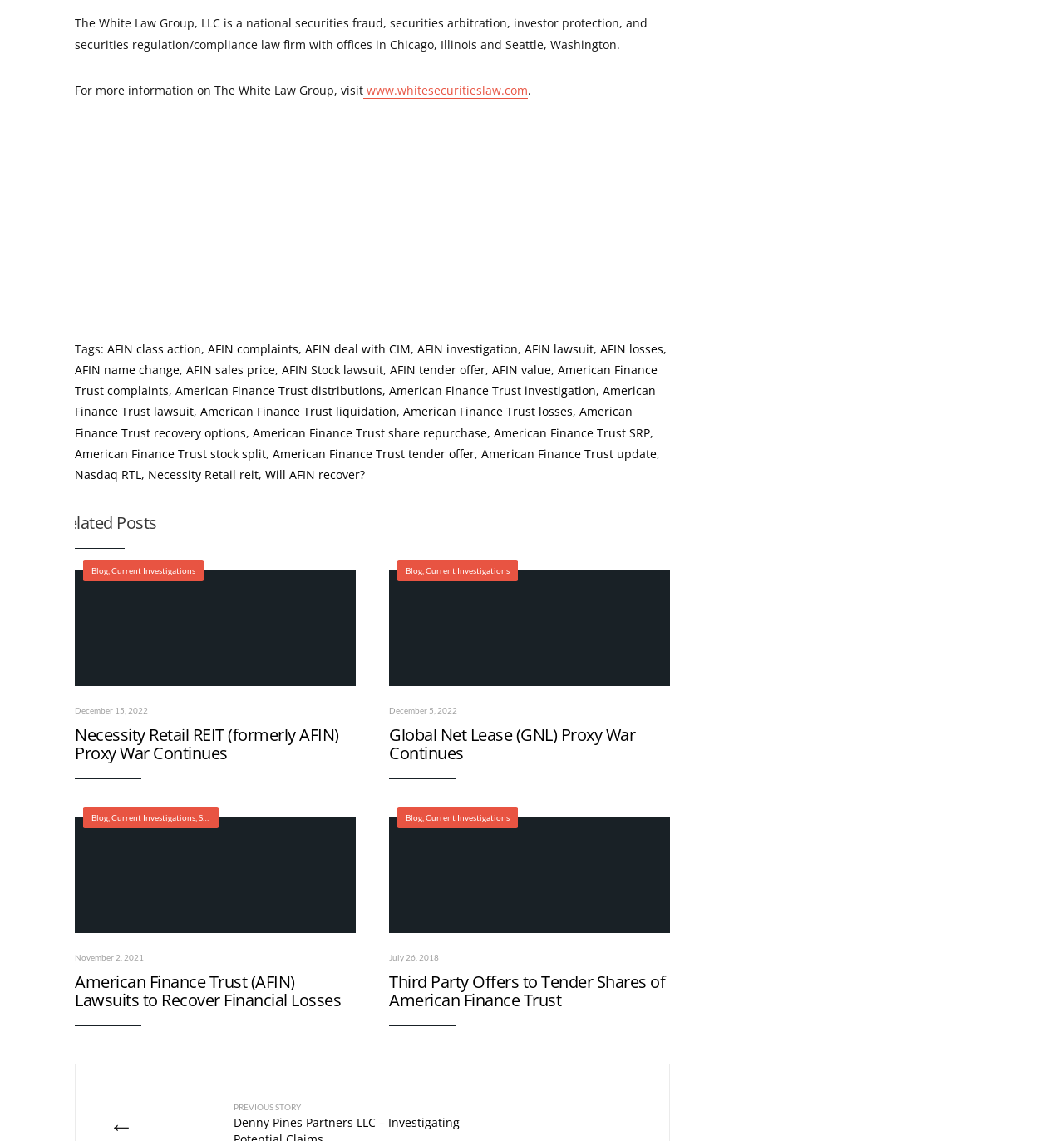Give a one-word or short phrase answer to this question: 
How many links are there under 'Tags'?

11